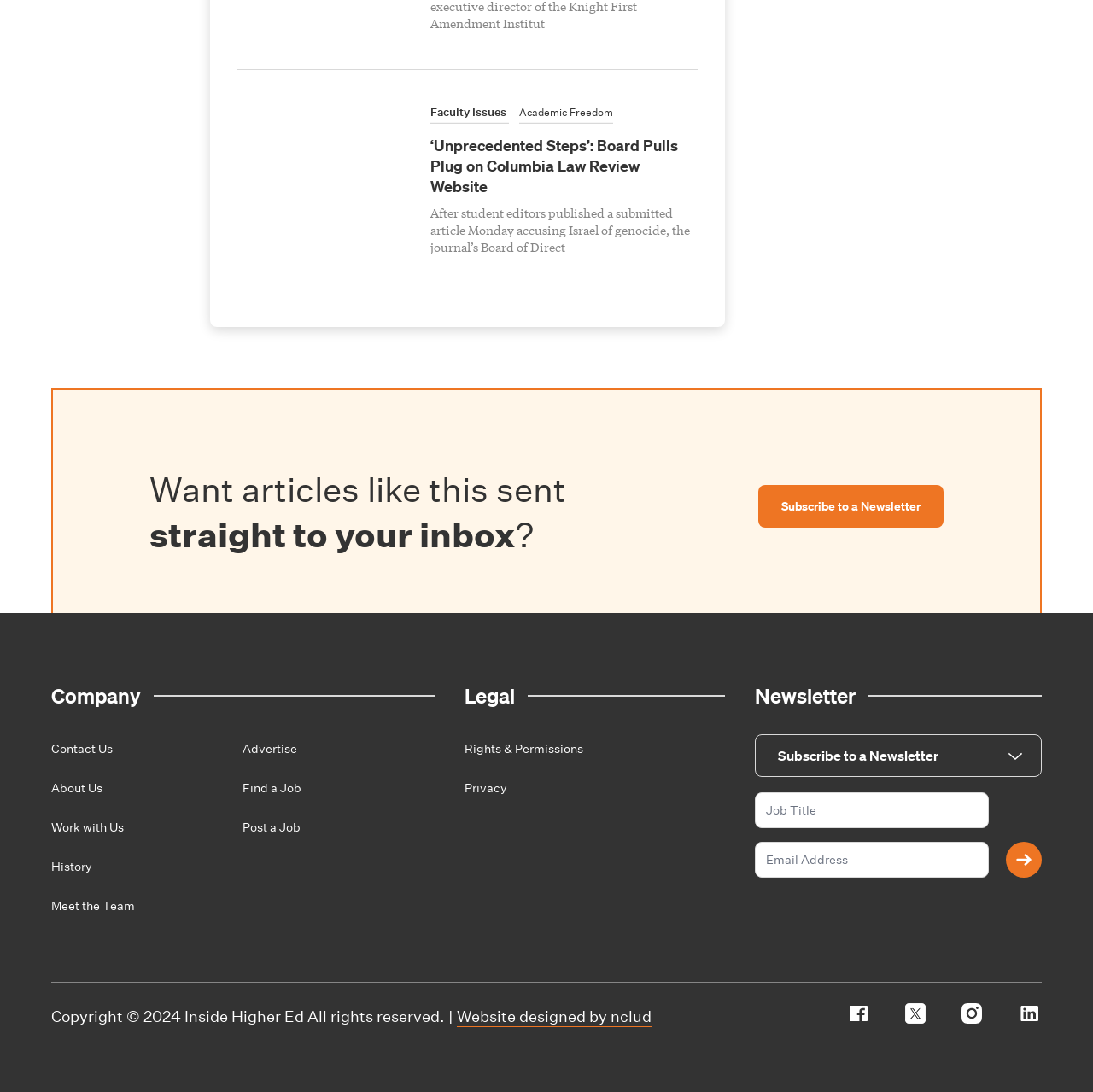Determine the bounding box coordinates for the element that should be clicked to follow this instruction: "Click on the link to contact us". The coordinates should be given as four float numbers between 0 and 1, in the format [left, top, right, bottom].

[0.047, 0.679, 0.103, 0.693]